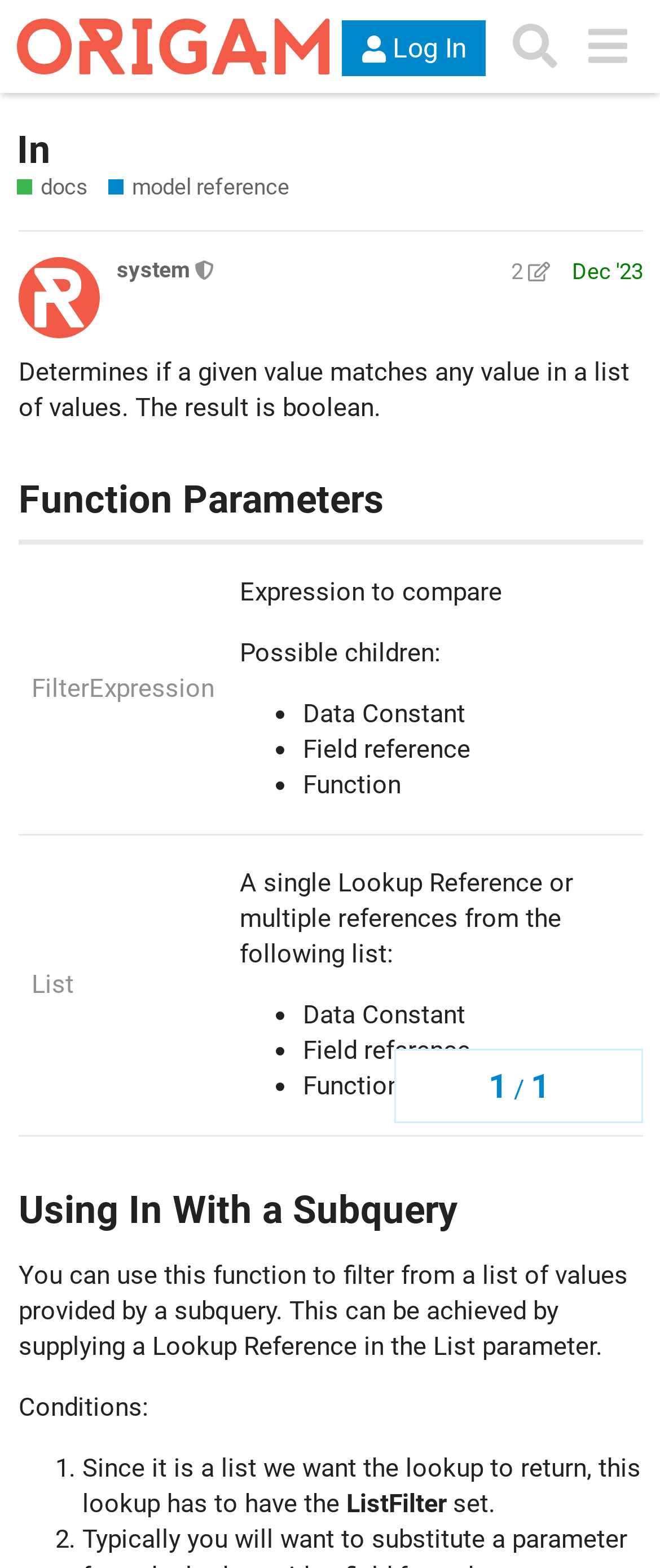What is the purpose of the ORIGAM model?
Give a detailed response to the question by analyzing the screenshot.

According to the webpage, the ORIGAM model consists of all the building blocks needed for an application, and every part of the solution is modeled and later interpreted by the ORIGAM Runtime.